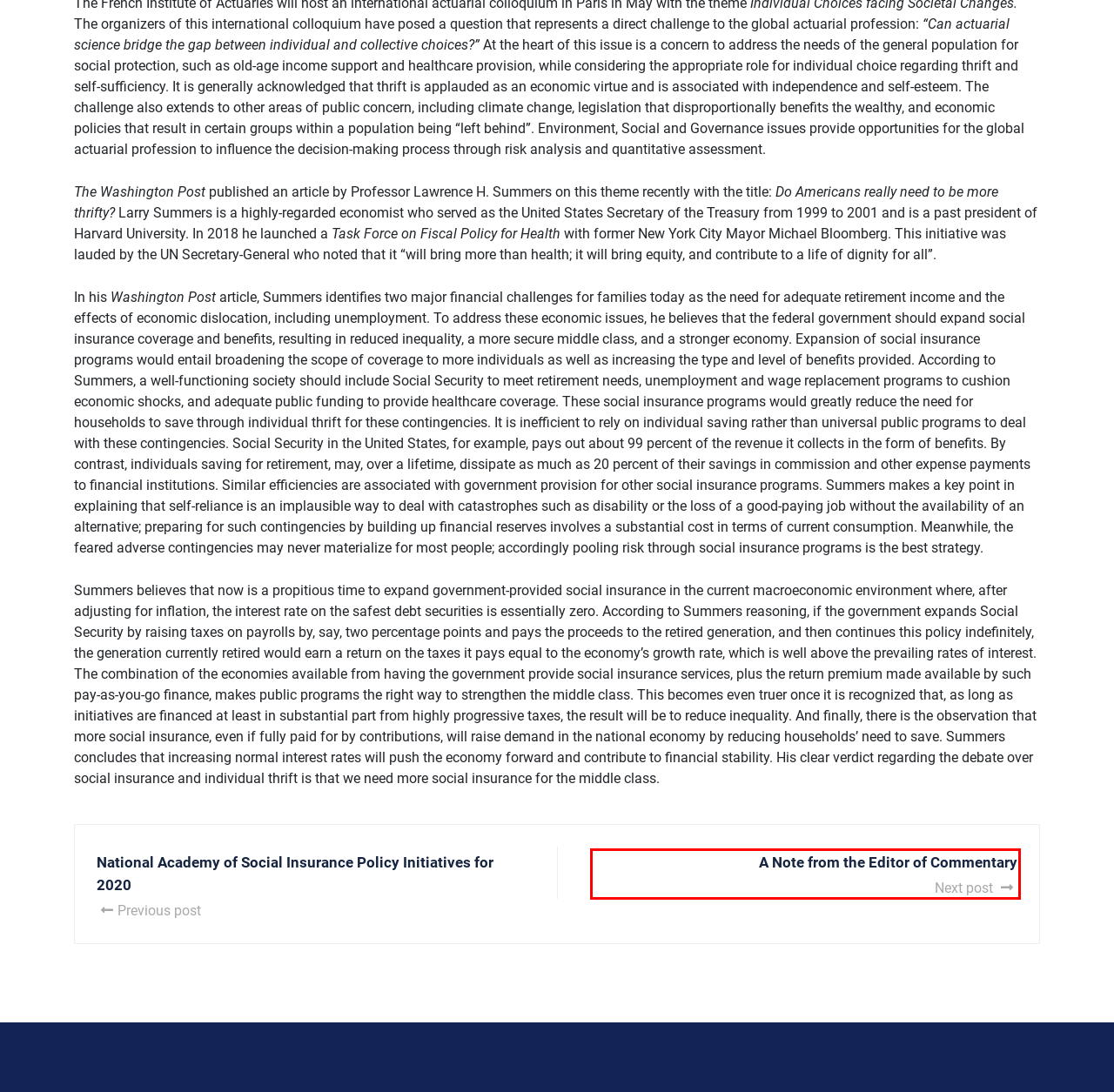You’re provided with a screenshot of a webpage that has a red bounding box around an element. Choose the best matching webpage description for the new page after clicking the element in the red box. The options are:
A. Centers of Influence – Buffin Foundation
B. National Academy of Social Insurance Policy Initiatives for 2020 – Buffin Foundation
C. Social Security – Buffin Foundation
D. International Organizations – Buffin Foundation
E. A Note from the Editor of Commentary – Buffin Foundation
F. Blog – Buffin Foundation
G. Health Care – Buffin Foundation
H. Buffin Foundation – International Actuarial, Investment & Economic Research

E